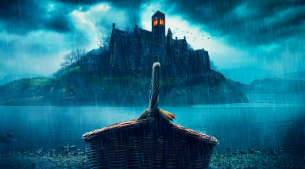What is the weather condition in the scene?
Analyze the image and provide a thorough answer to the question.

The image shows dark clouds looming overhead, hinting at an impending storm, and the rain creates a shimmering curtain, adding to the atmosphere of suspense.